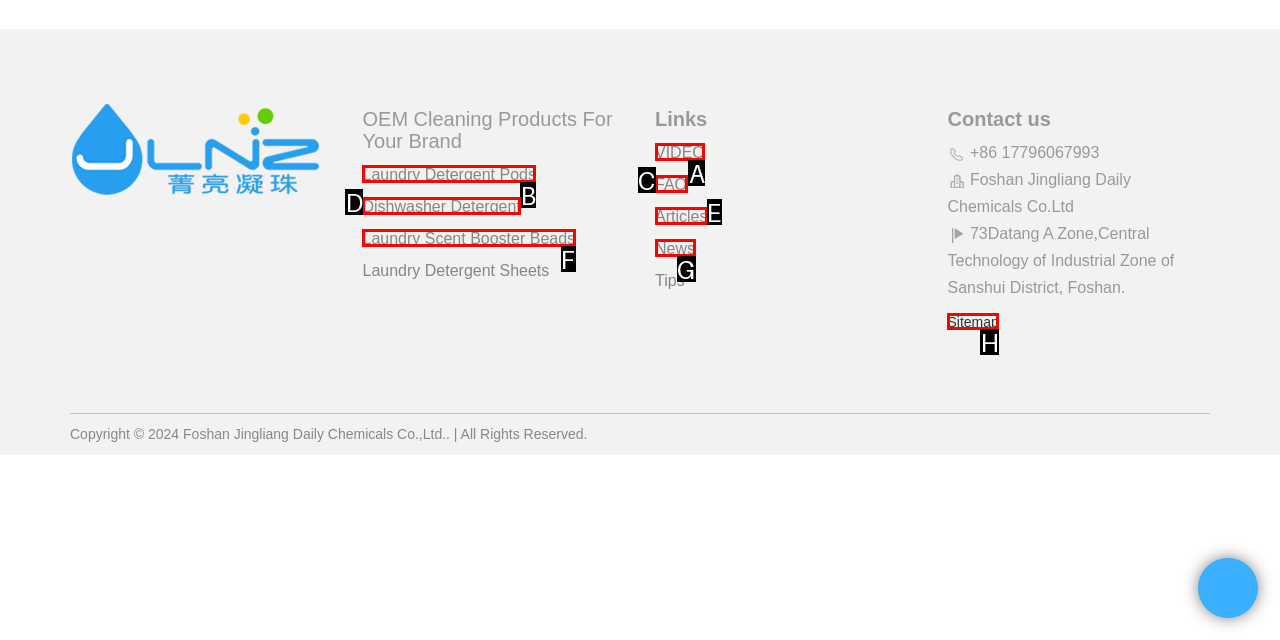Based on the description: VIDEO, identify the matching lettered UI element.
Answer by indicating the letter from the choices.

A